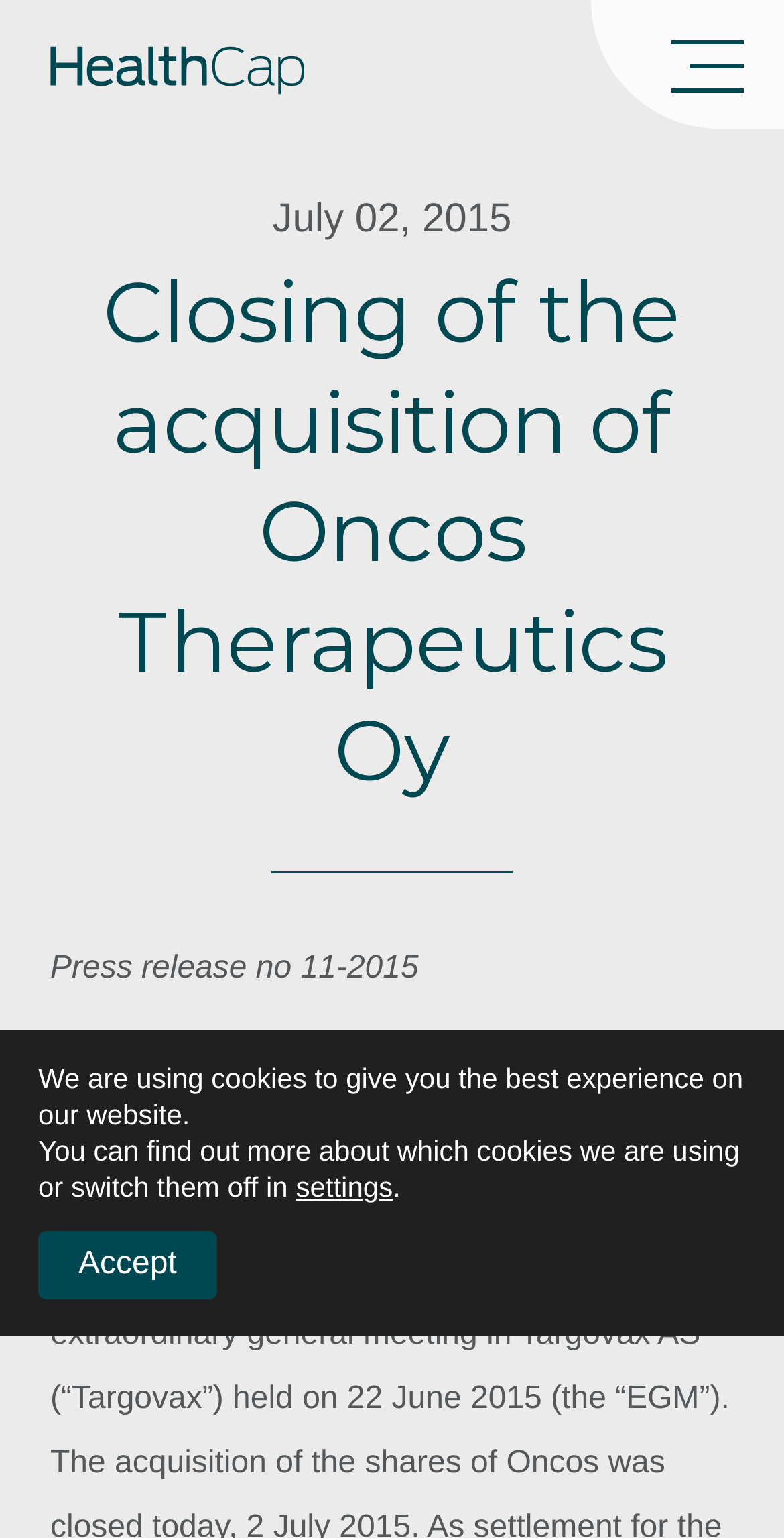Answer this question using a single word or a brief phrase:
What is the name of the acquirer?

HealthCap